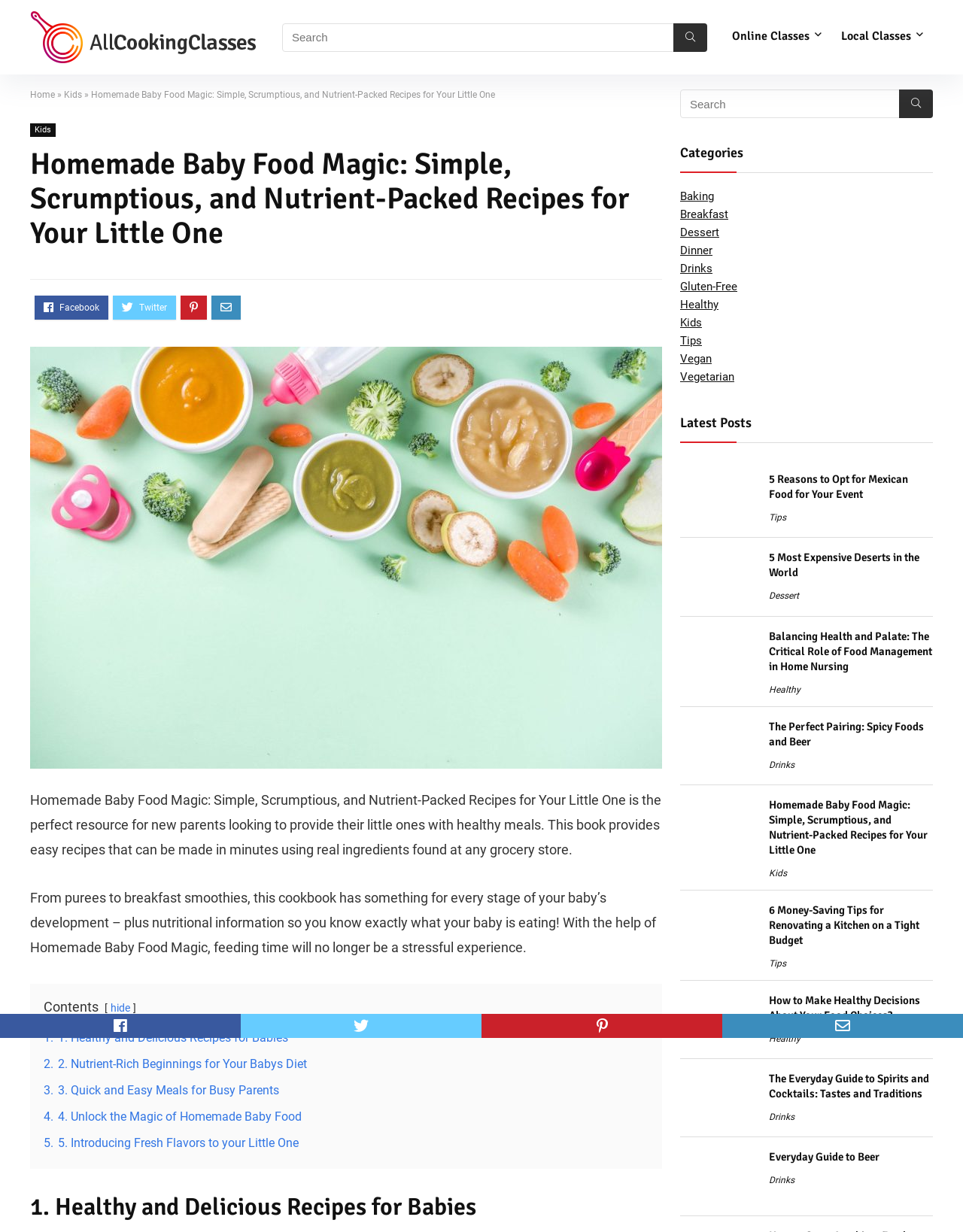What is the purpose of the cookbook?
Give a one-word or short-phrase answer derived from the screenshot.

Provide healthy meals for babies